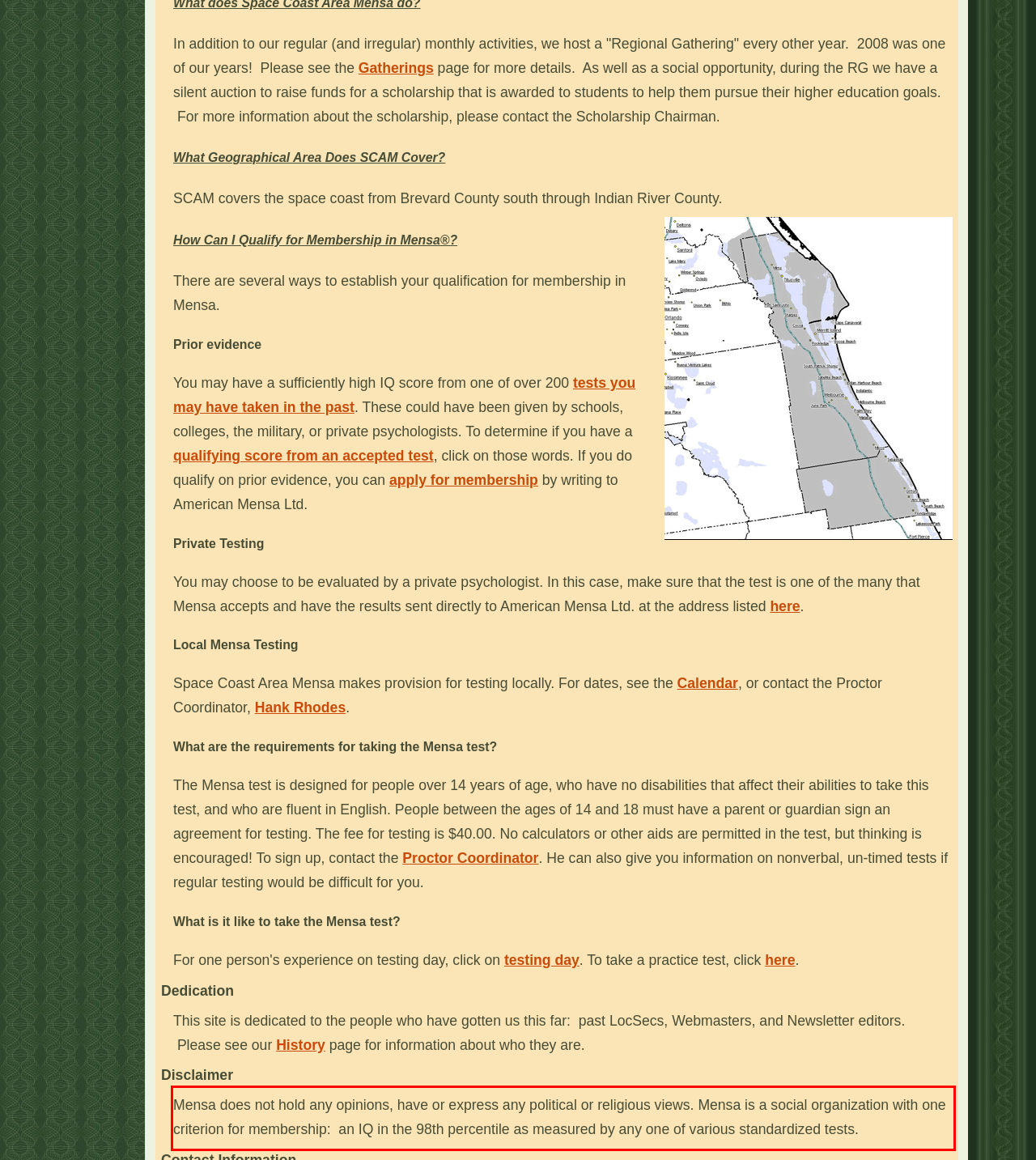Identify the red bounding box in the webpage screenshot and perform OCR to generate the text content enclosed.

Mensa does not hold any opinions, have or express any political or religious views. Mensa is a social organization with one criterion for membership: an IQ in the 98th percentile as measured by any one of various standardized tests.